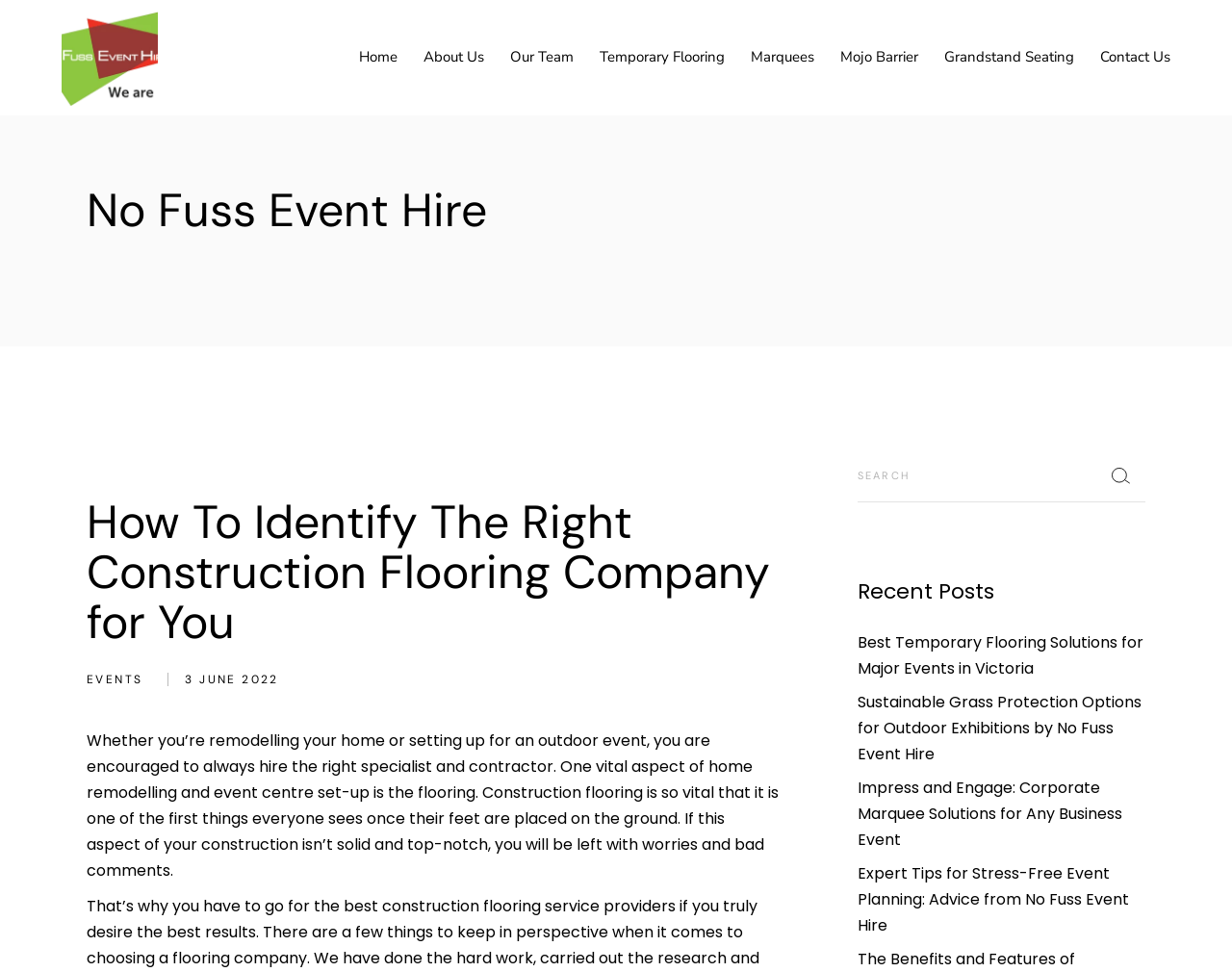Provide your answer in a single word or phrase: 
What type of content is presented in the 'Recent Posts' section?

Blog posts